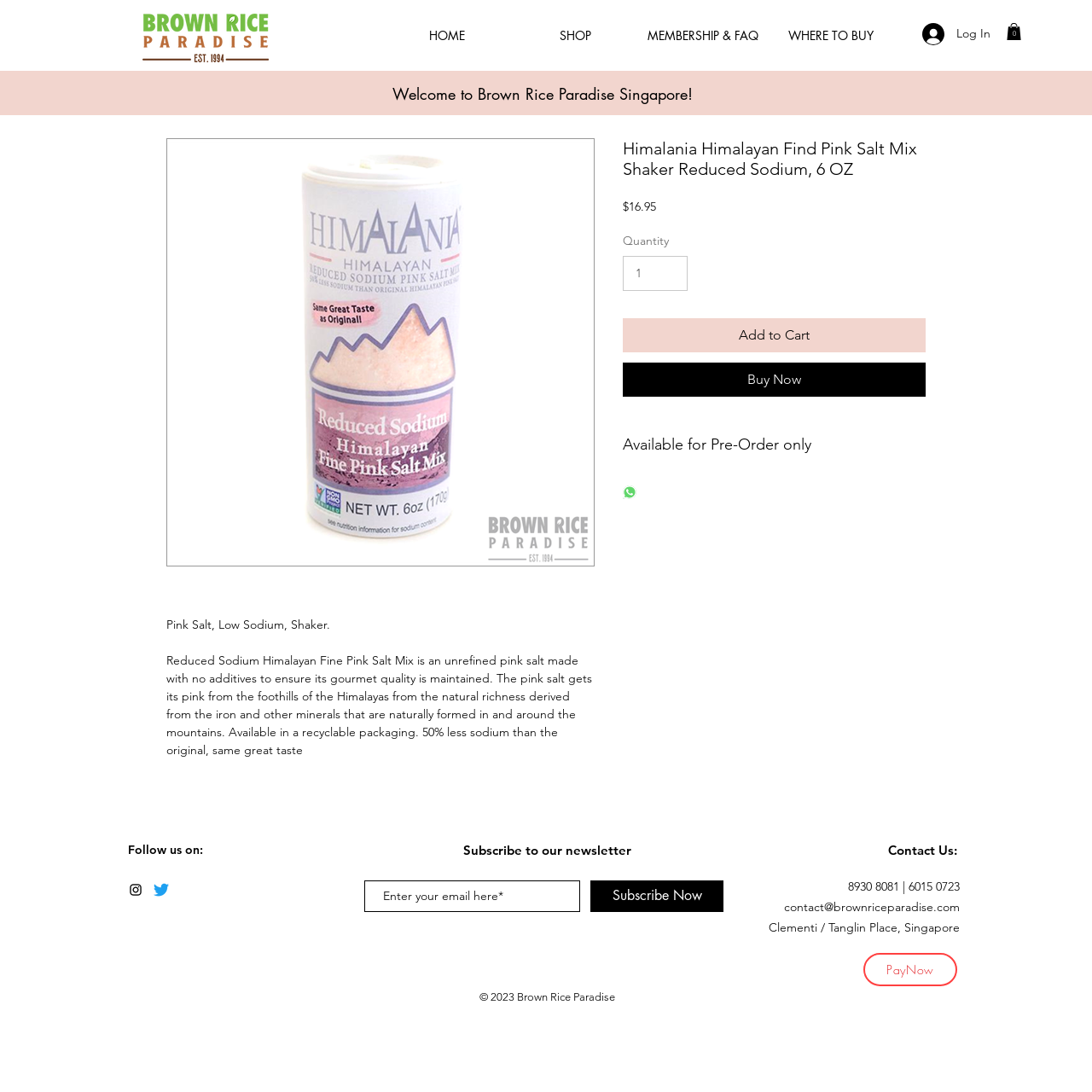Please find the bounding box coordinates of the element that you should click to achieve the following instruction: "Click the Add to Cart button". The coordinates should be presented as four float numbers between 0 and 1: [left, top, right, bottom].

[0.57, 0.291, 0.848, 0.322]